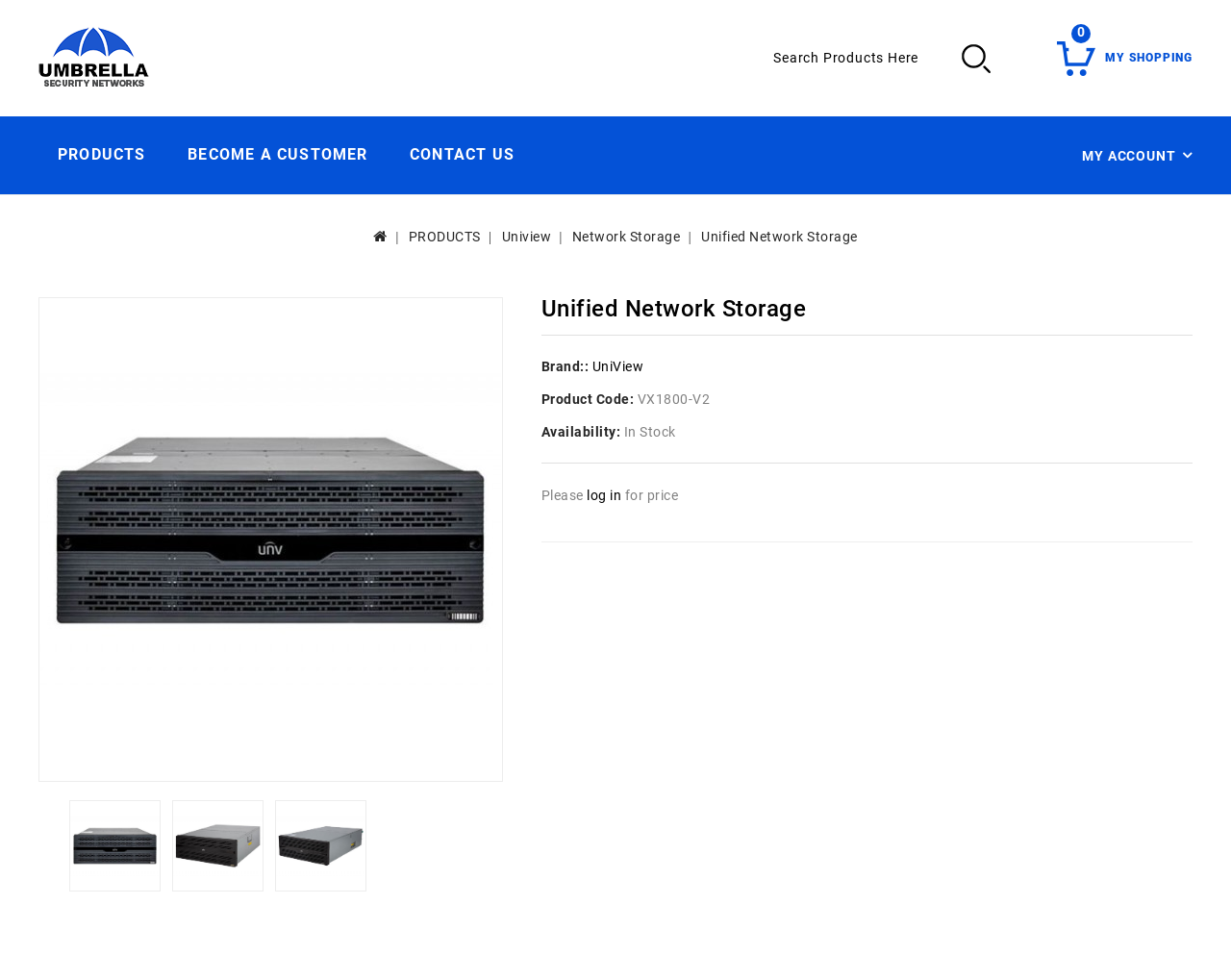Specify the bounding box coordinates of the area that needs to be clicked to achieve the following instruction: "View PRODUCTS".

[0.035, 0.13, 0.13, 0.186]